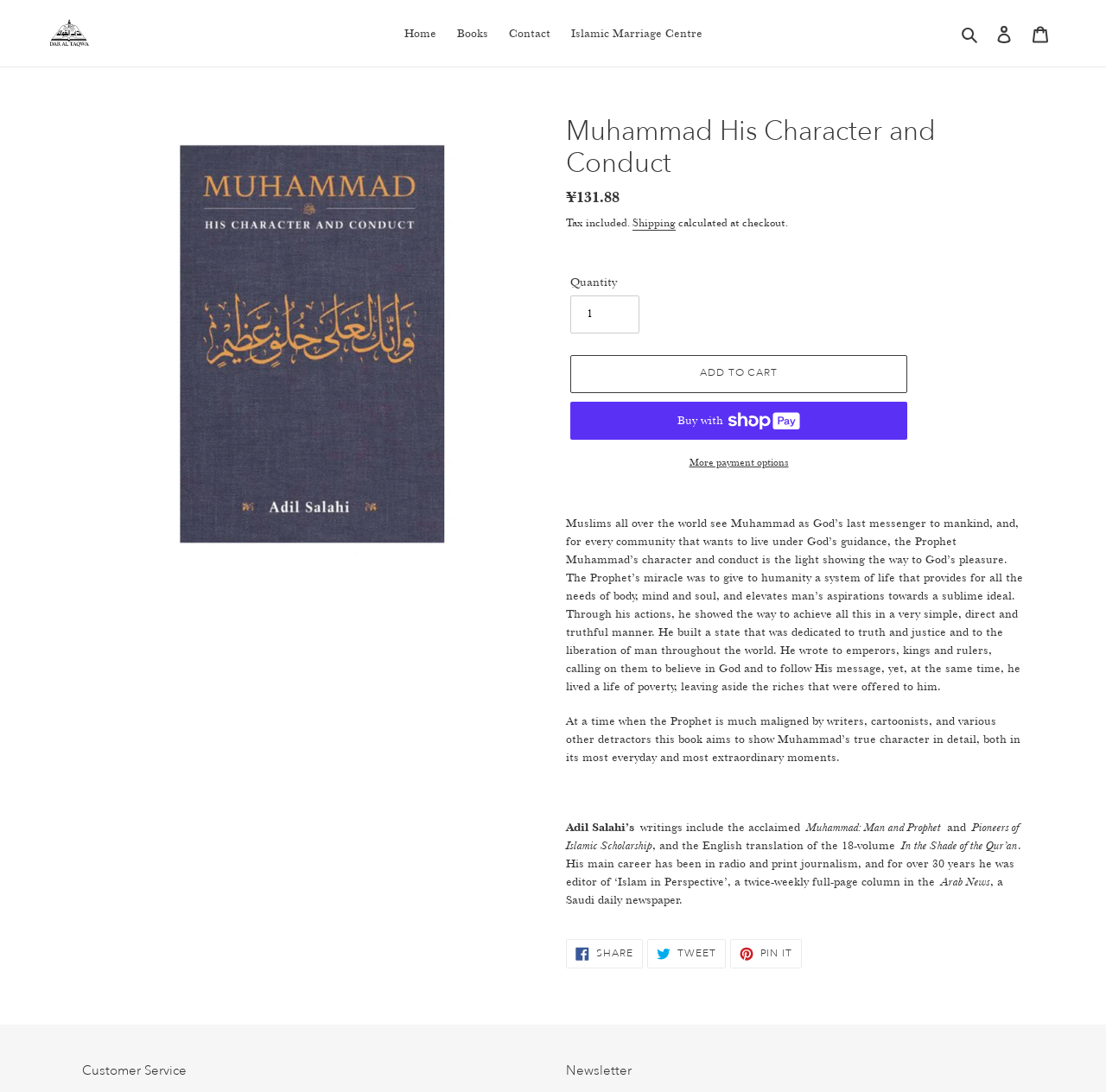Based on the image, provide a detailed response to the question:
What is the name of the book?

I found the answer by looking at the image with the text 'Muhammad His Character and Conduct' and the description list below it, which suggests that it is a book.